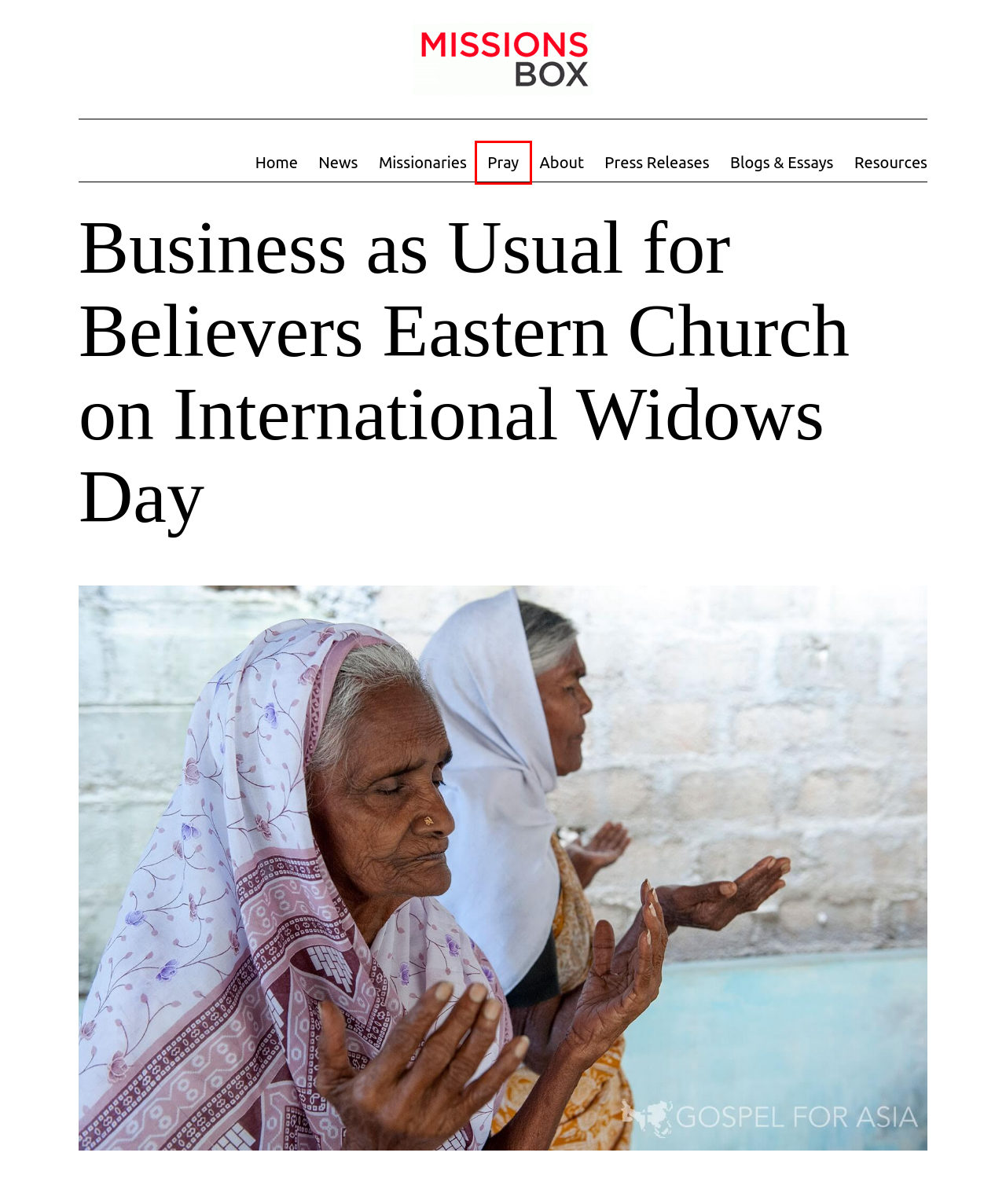You have a screenshot of a webpage with a red bounding box around an element. Choose the best matching webpage description that would appear after clicking the highlighted element. Here are the candidates:
A. News Archives - Missions Box
B. Missions Box: Blogs & Essays
C. Pray Archives - Missions Box
D. Resources Archives - Missions Box
E. Missionary Bio's Archives - Missions Box
F. Missions News, Quotes and Essays run by Gospel for Asia staff
G. Missions Box: Good News from Nonprofits Worldwide
H. Press Releases Archives - Missions Box

C